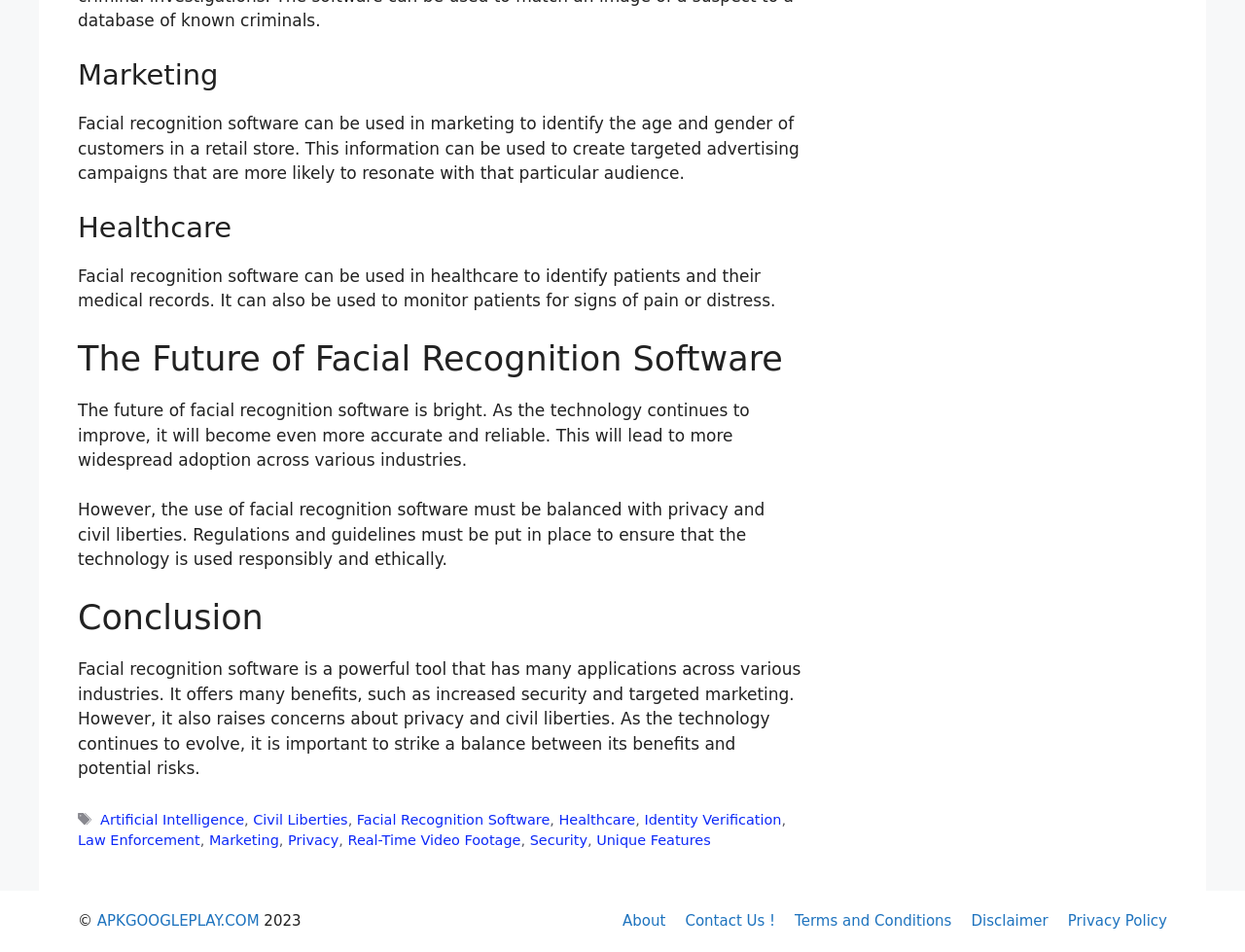Can you determine the bounding box coordinates of the area that needs to be clicked to fulfill the following instruction: "View the 'Terms and Conditions'"?

[0.638, 0.958, 0.764, 0.977]